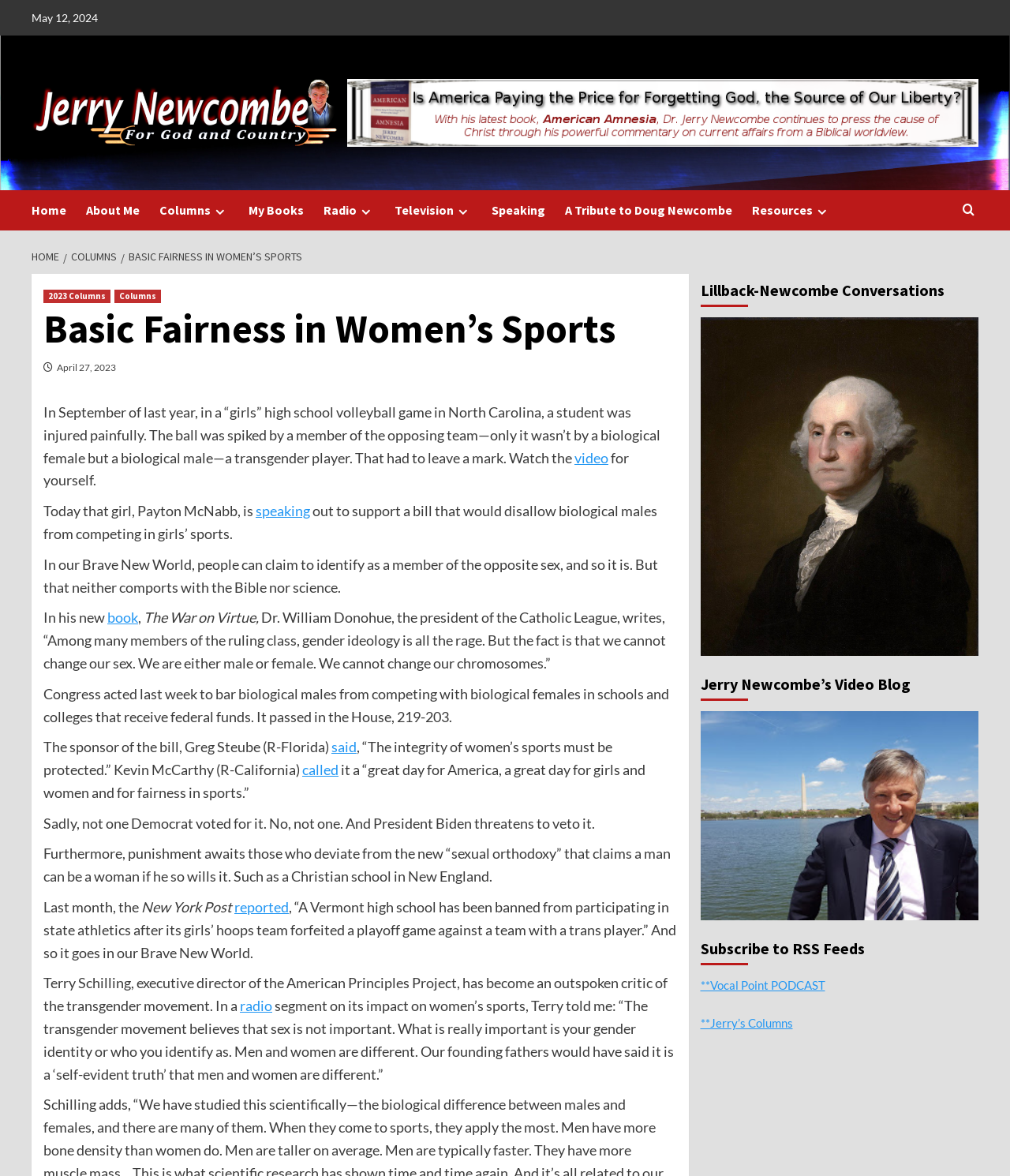Respond to the following query with just one word or a short phrase: 
What is the name of the author?

Jerry Newcombe